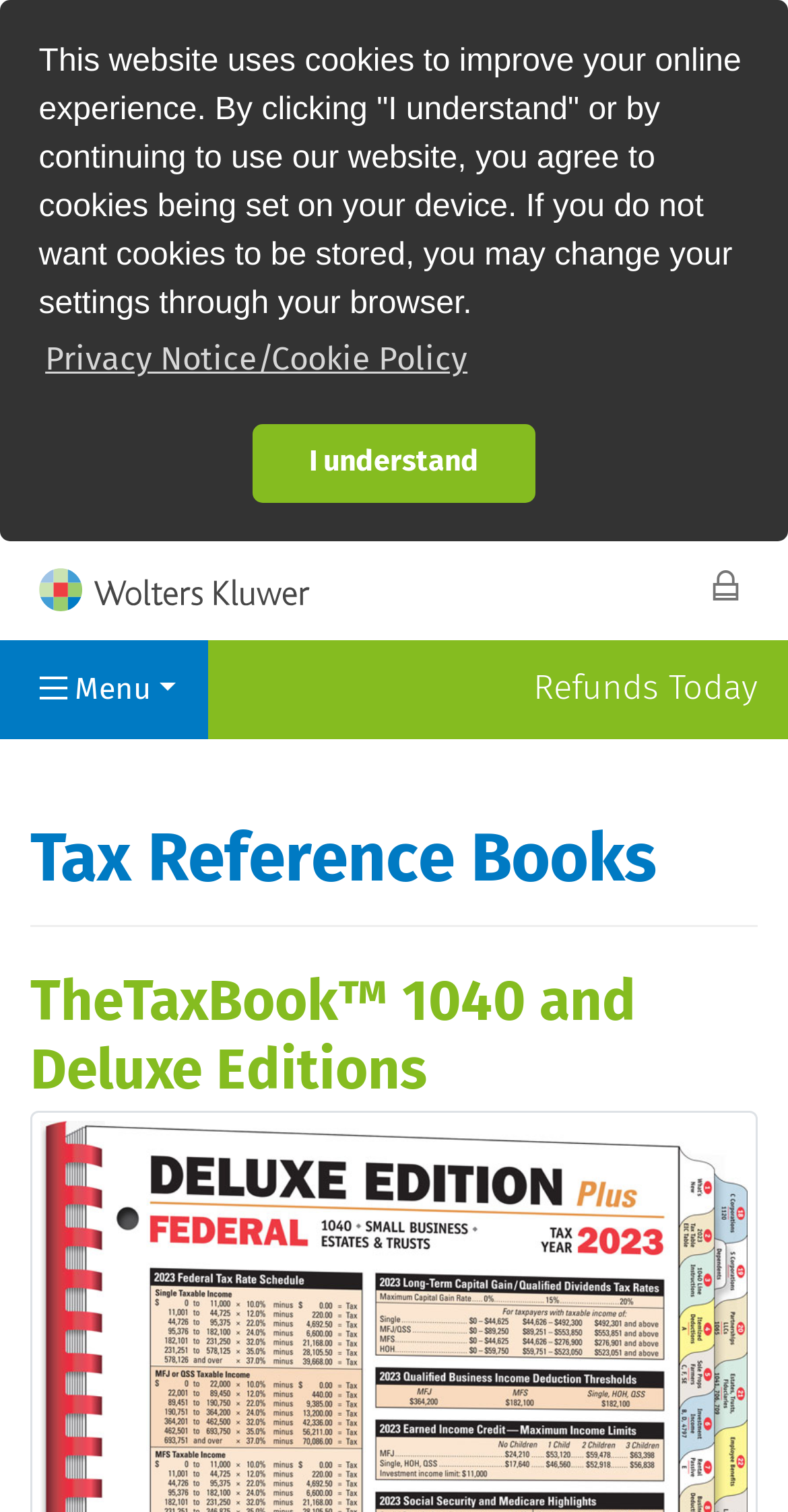Given the following UI element description: "Privacy Notice/Cookie Policy", find the bounding box coordinates in the webpage screenshot.

[0.049, 0.218, 0.601, 0.259]